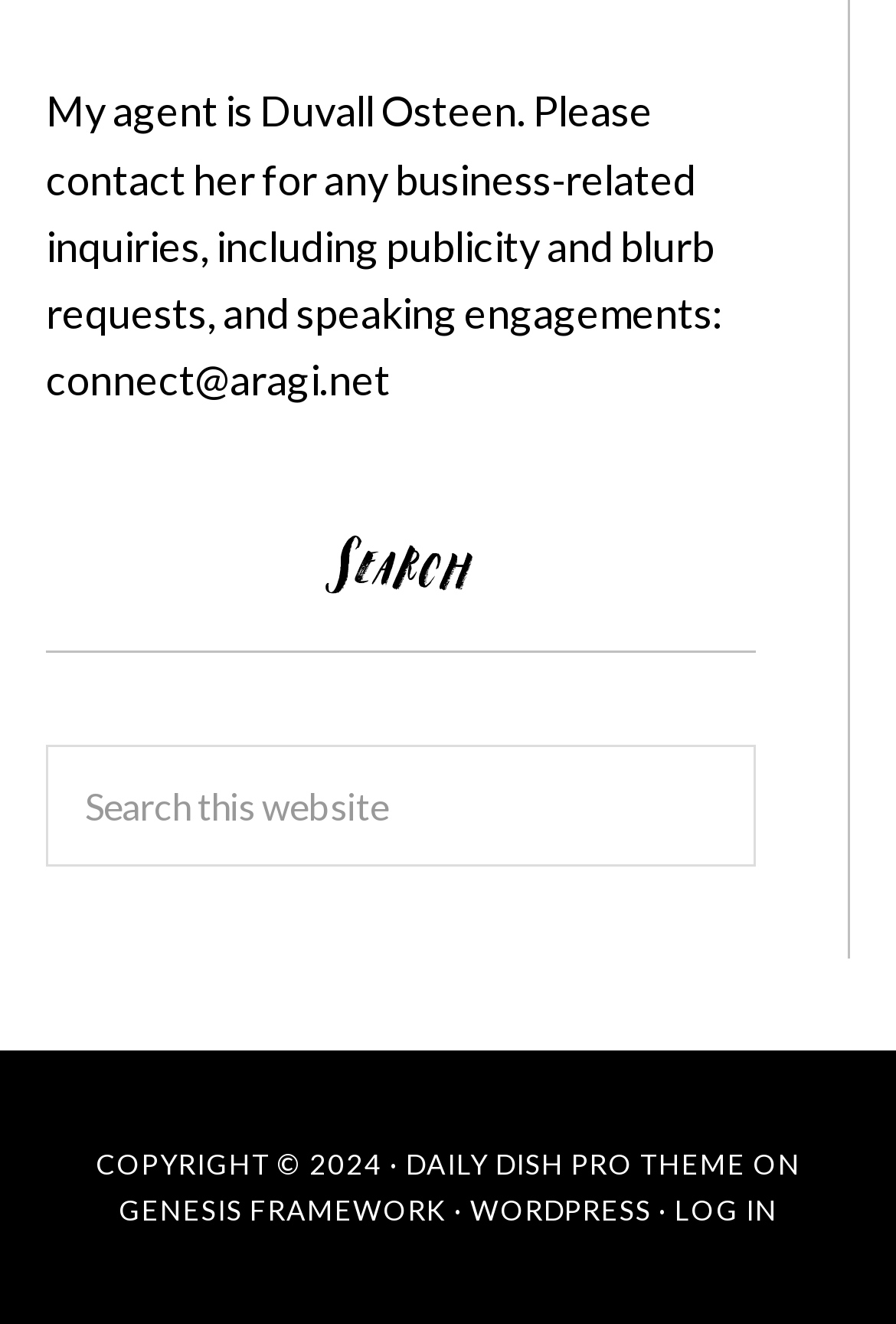Use a single word or phrase to answer the question: 
What is the name of the agent mentioned?

Duvall Osteen